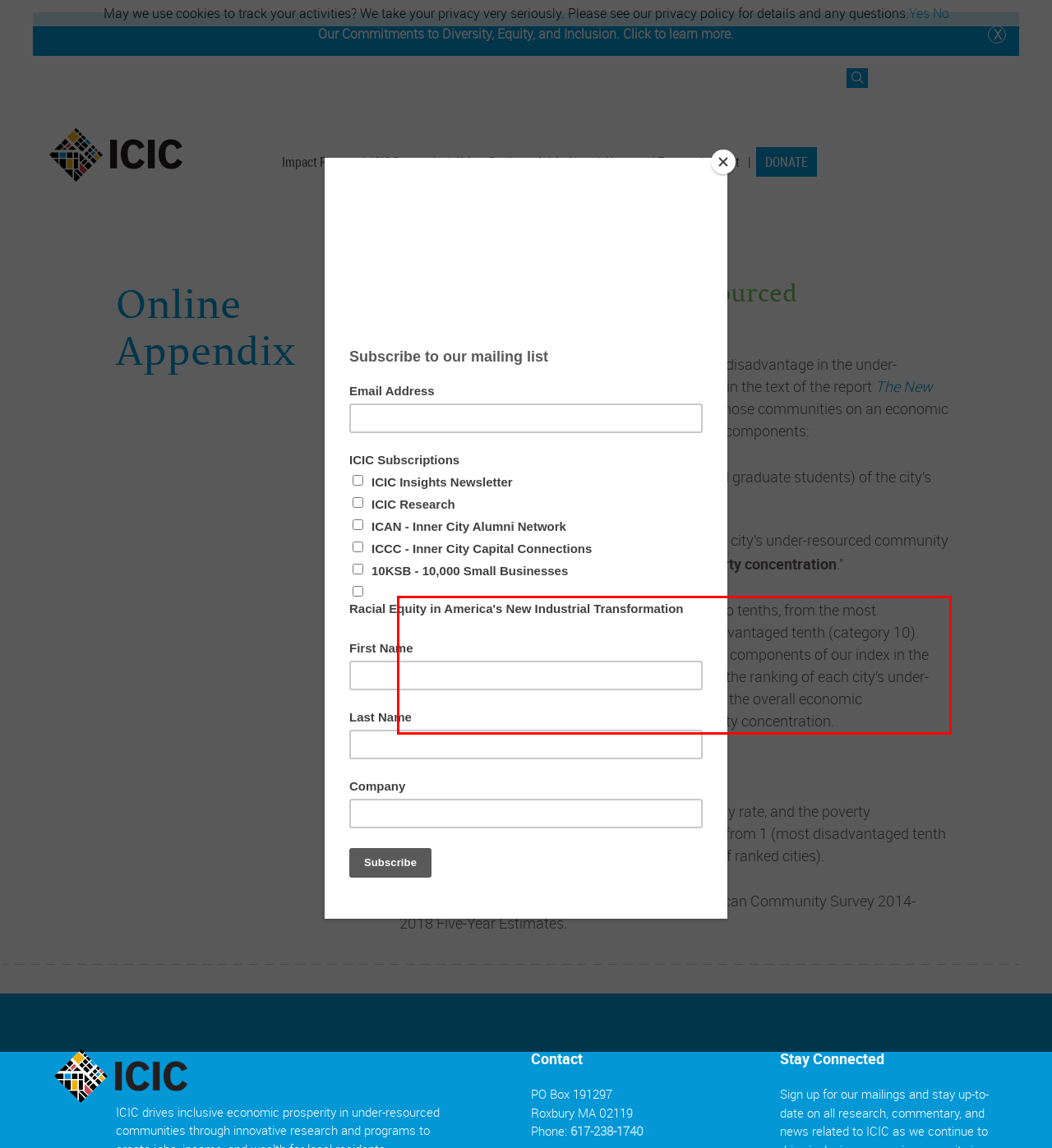Given the screenshot of the webpage, identify the red bounding box, and recognize the text content inside that red bounding box.

We report the rankings by dividing the 434 cities into tenths, from the most disadvantaged tenth (category 1) to the least disadvantaged tenth (category 10). Likewise, we report the rankings on each of the two components of our index in the same manner. The following sortable table shows the ranking of each city’s under-resourced community or communities, by tenth, on the overall economic disadvantage index, the poverty rate, and the poverty concentration.